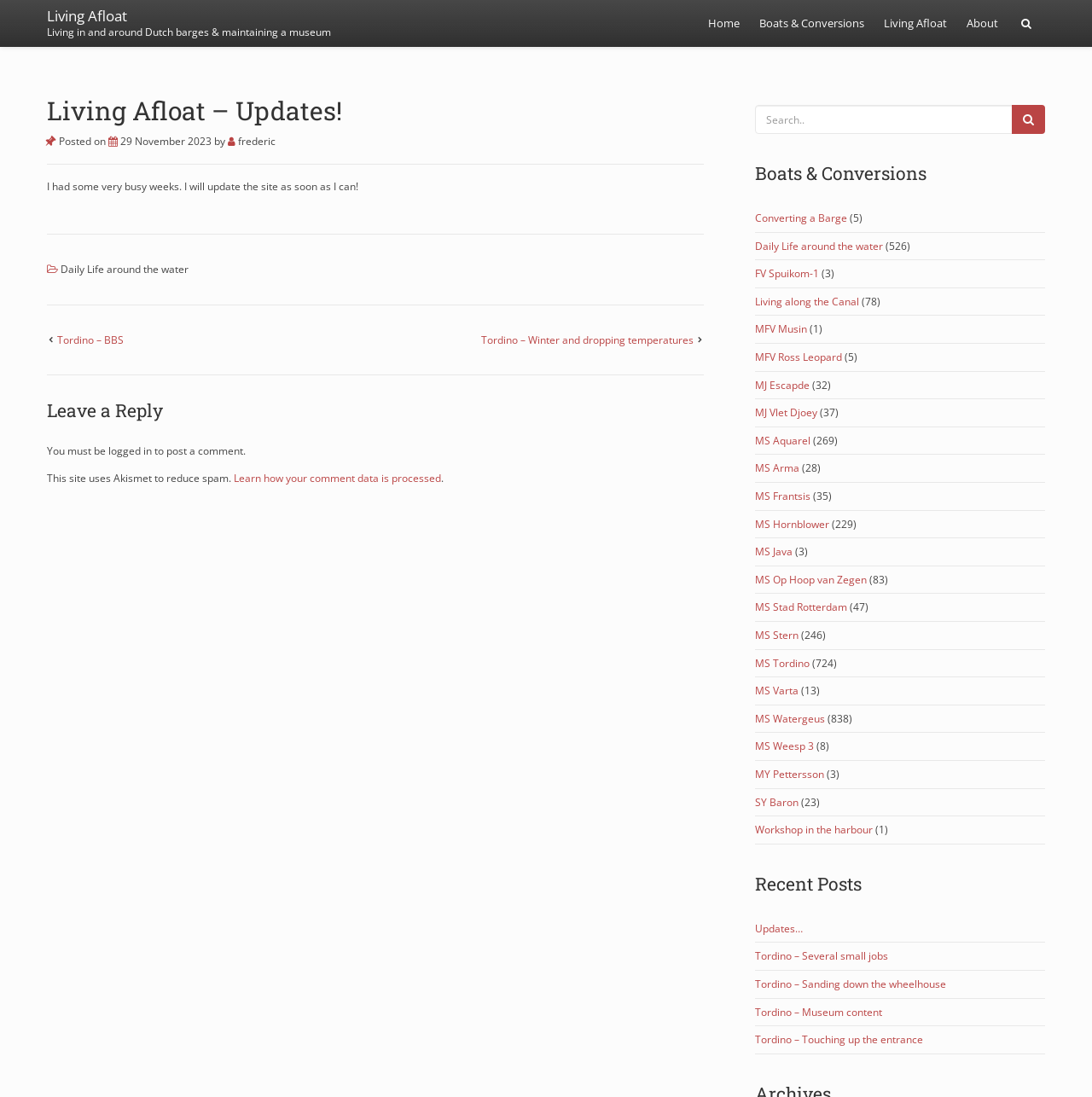How many posts are there under 'Boats & Conversions'?
Examine the webpage screenshot and provide an in-depth answer to the question.

The number of posts under 'Boats & Conversions' can be determined by counting the links under the heading 'Boats & Conversions', which are 14 in total.